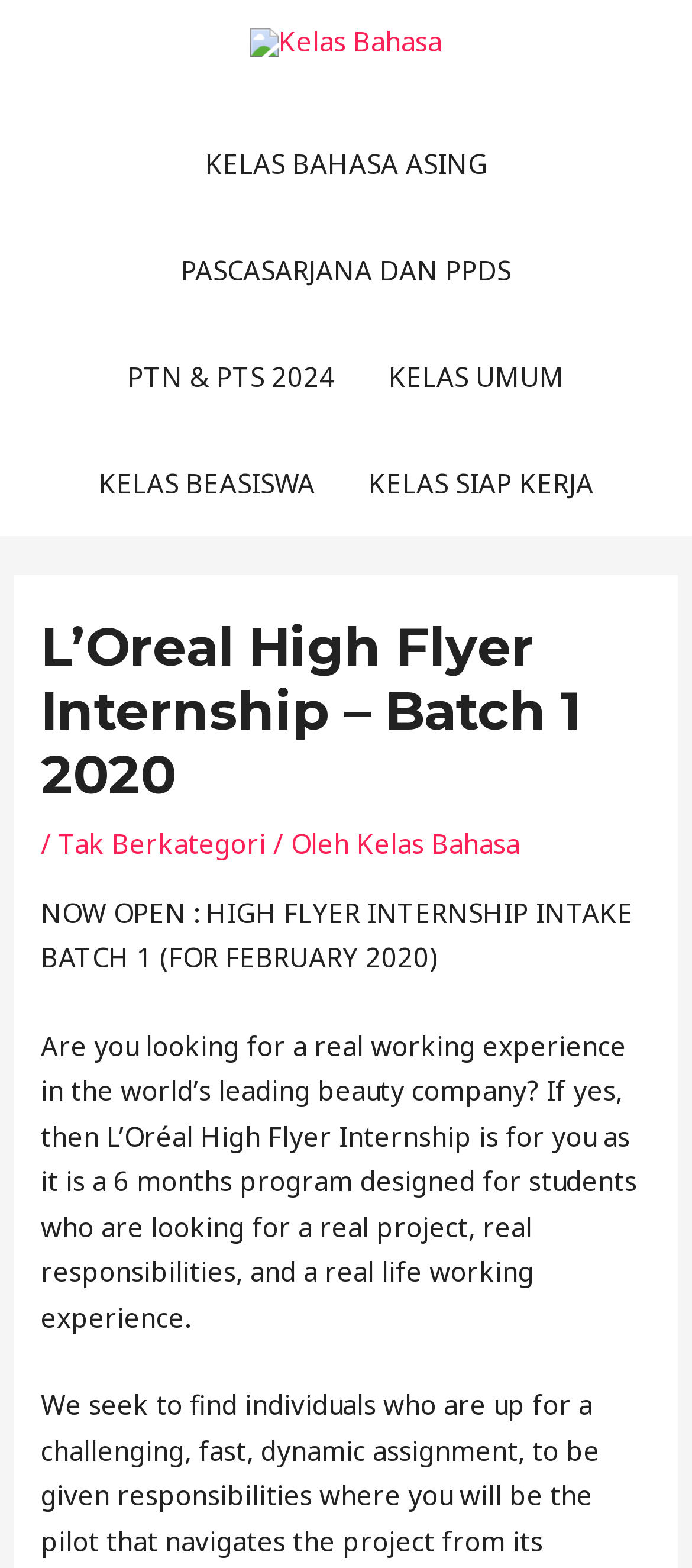Locate the bounding box coordinates of the item that should be clicked to fulfill the instruction: "View L’Oreal High Flyer Internship details".

[0.059, 0.393, 0.941, 0.515]